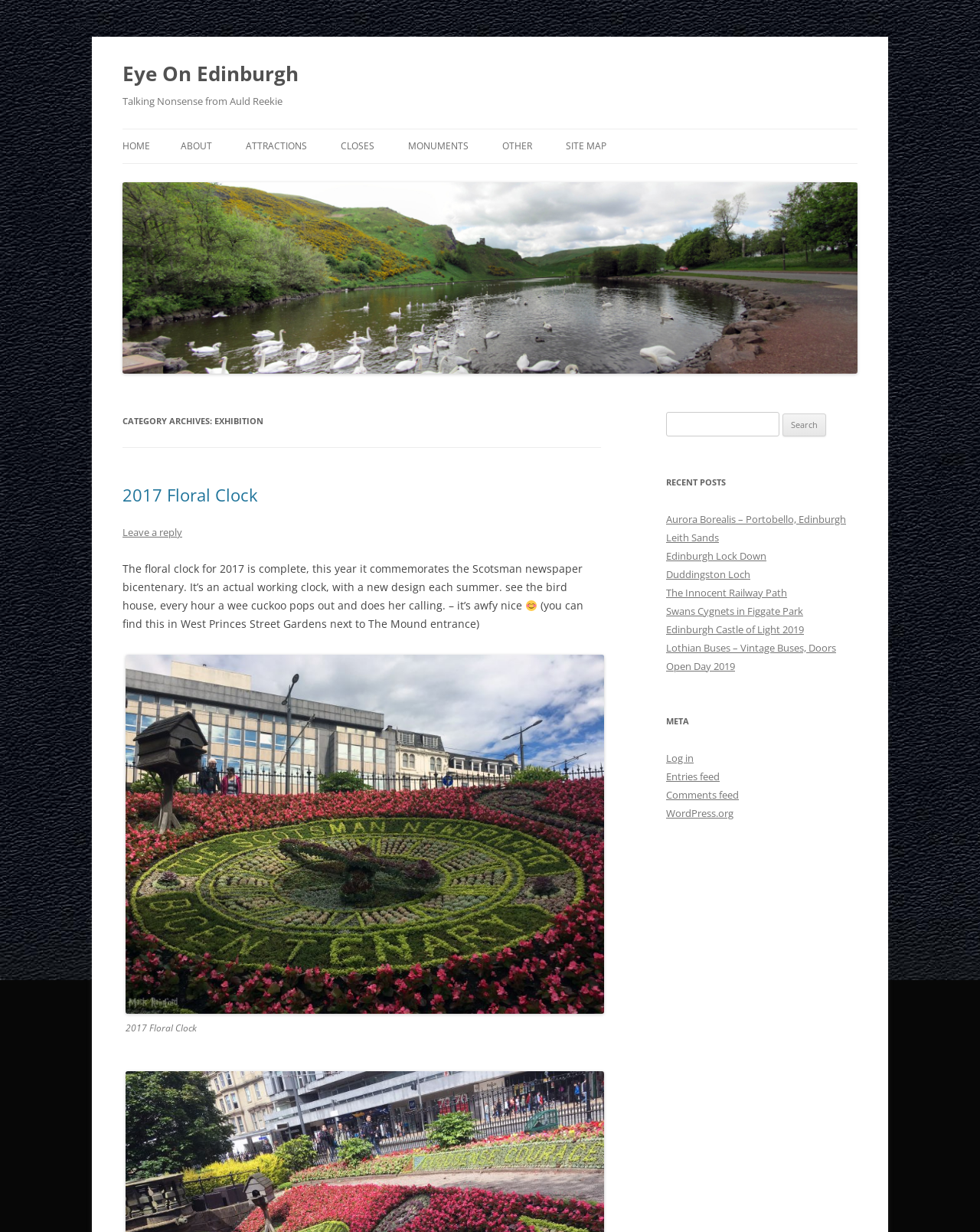What is the last link in the 'ROYAL MILE' category?
Provide a comprehensive and detailed answer to the question.

The last link in the 'ROYAL MILE' category can be found by looking at the links under the 'ROYAL MILE' category, and the last one is 'MERCAT CROSS'.